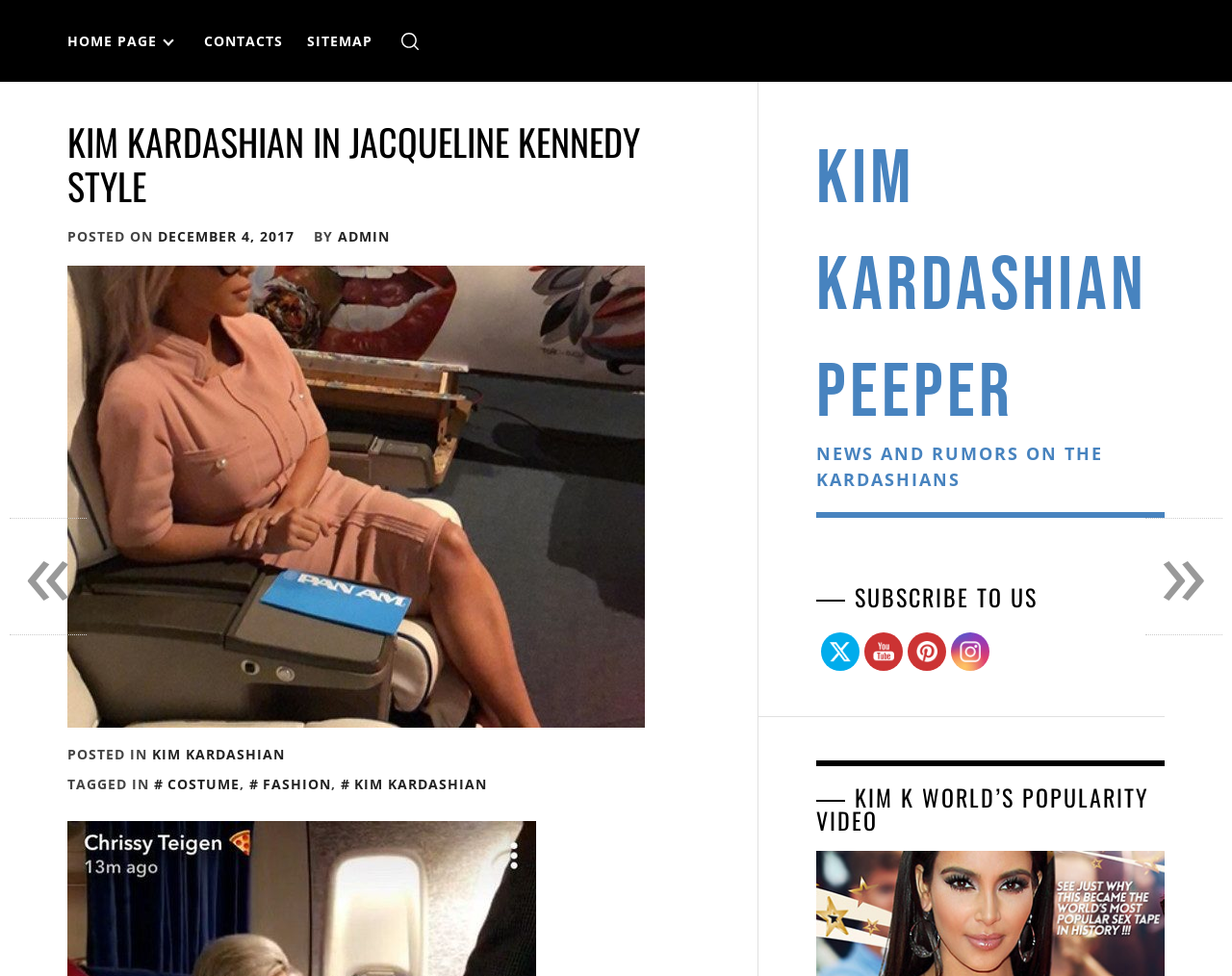What social media platform is represented by the image with the text 'Follow Me'?
Could you please answer the question thoroughly and with as much detail as possible?

The image with the text 'Follow Me' is located next to the Twitter icon, which suggests that the social media platform represented is Twitter.